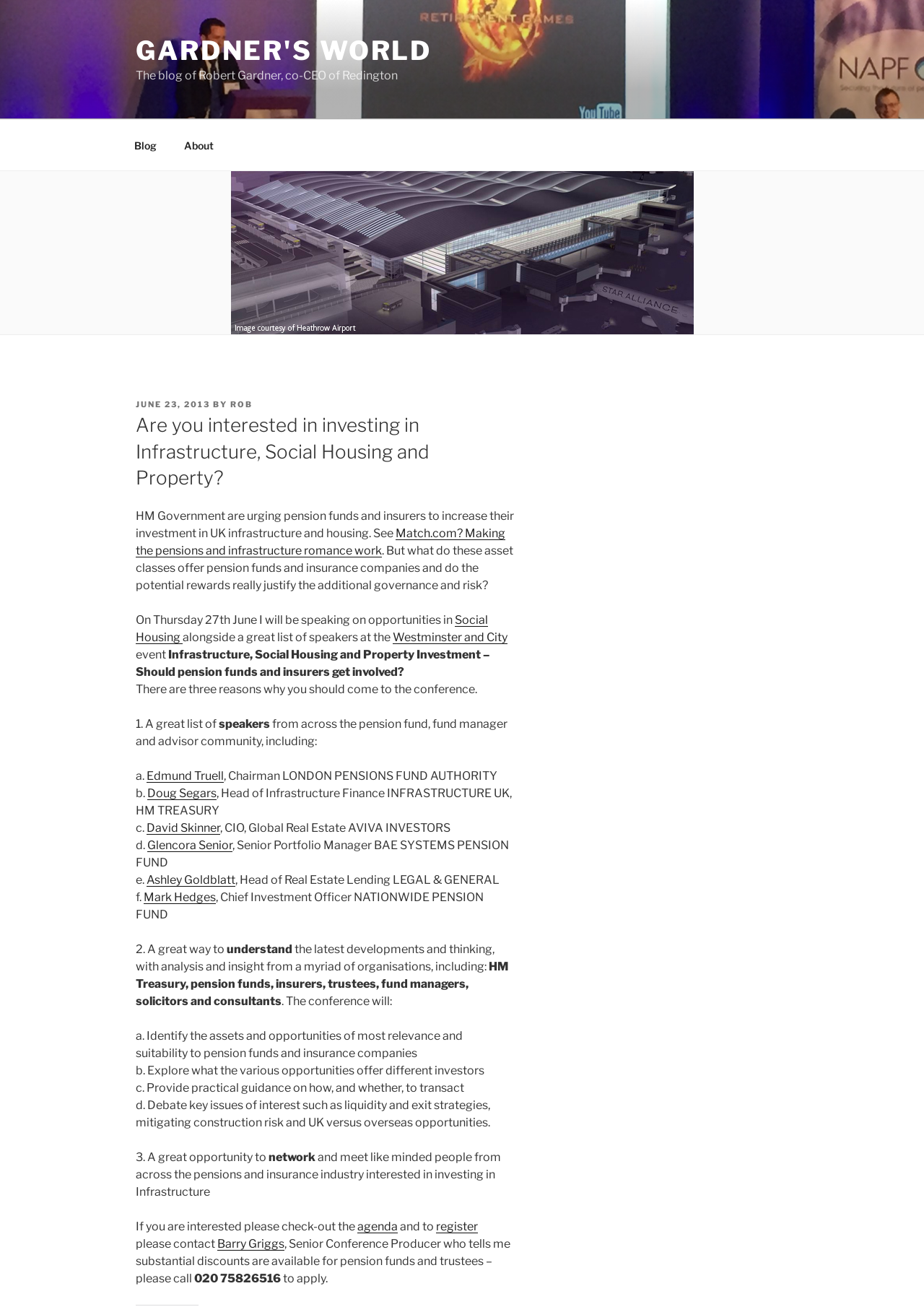Could you determine the bounding box coordinates of the clickable element to complete the instruction: "Click on the 'Match.com? Making the pensions and infrastructure romance work' link"? Provide the coordinates as four float numbers between 0 and 1, i.e., [left, top, right, bottom].

[0.147, 0.401, 0.547, 0.425]